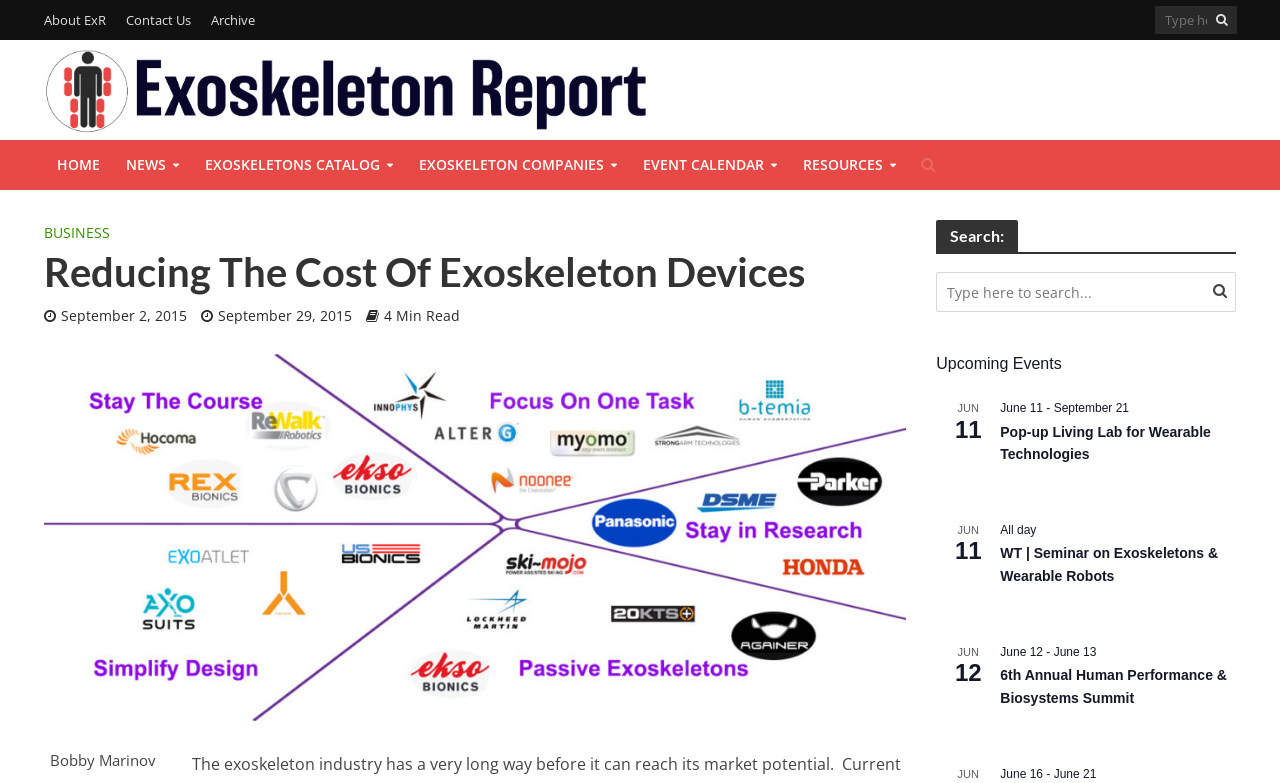Can you identify and provide the main heading of the webpage?

Reducing The Cost Of Exoskeleton Devices